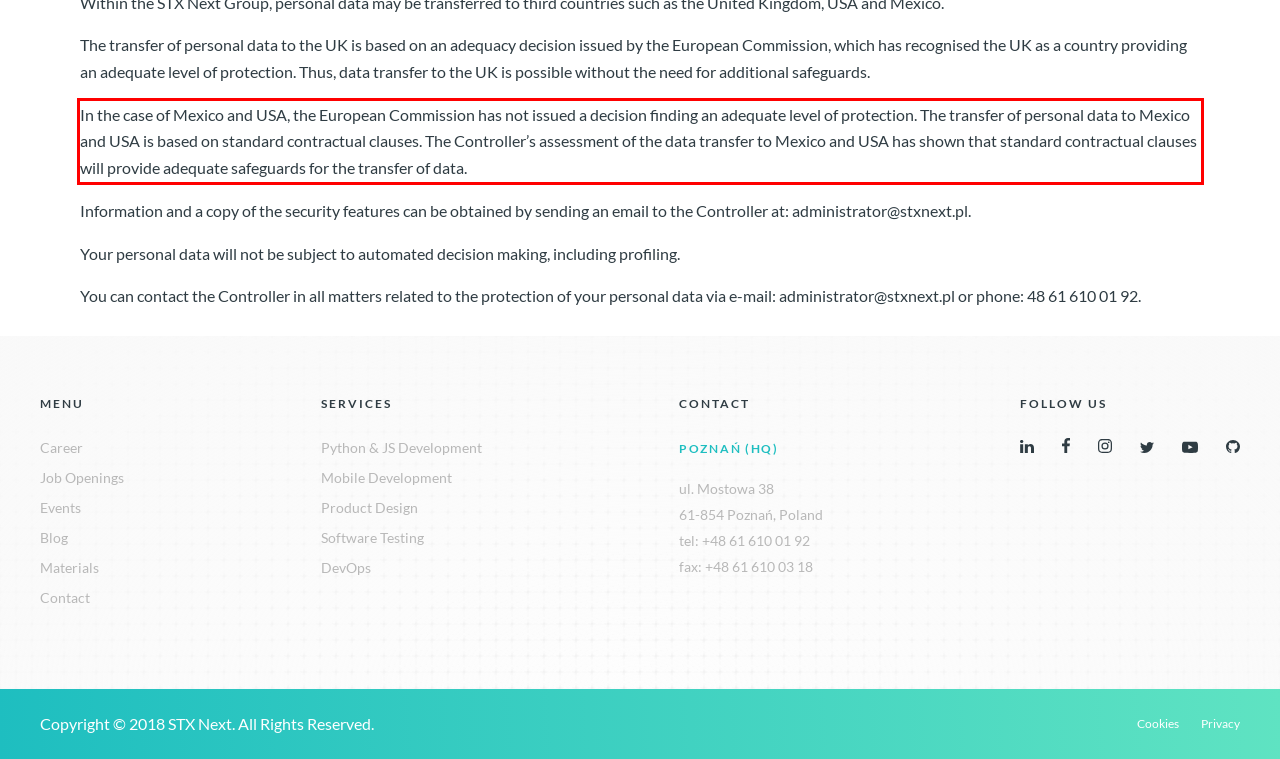Review the webpage screenshot provided, and perform OCR to extract the text from the red bounding box.

In the case of Mexico and USA, the European Commission has not issued a decision finding an adequate level of protection. The transfer of personal data to Mexico and USA is based on standard contractual clauses. The Controller’s assessment of the data transfer to Mexico and USA has shown that standard contractual clauses will provide adequate safeguards for the transfer of data.